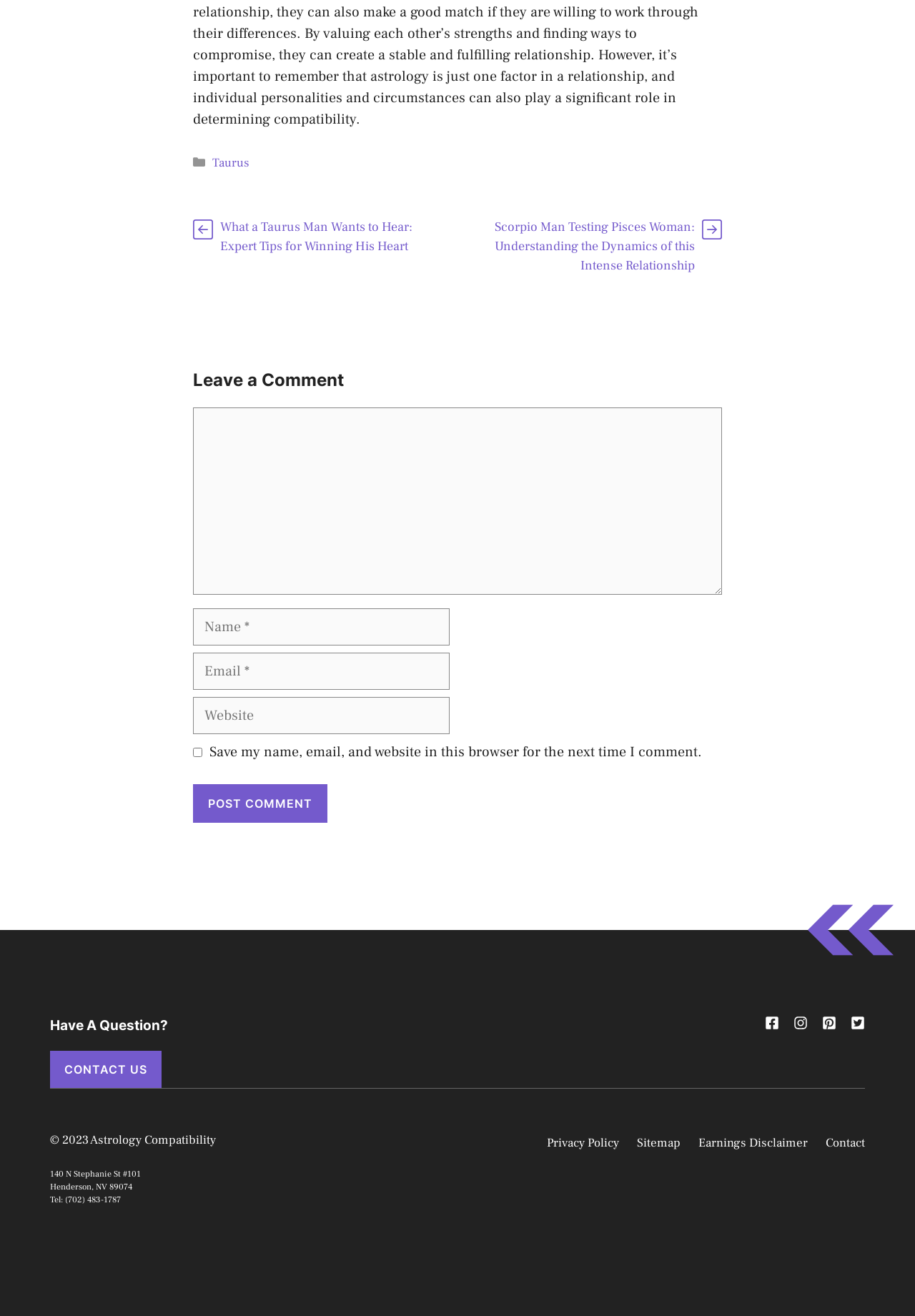Where is the website's physical location? Look at the image and give a one-word or short phrase answer.

Henderson, NV 89074